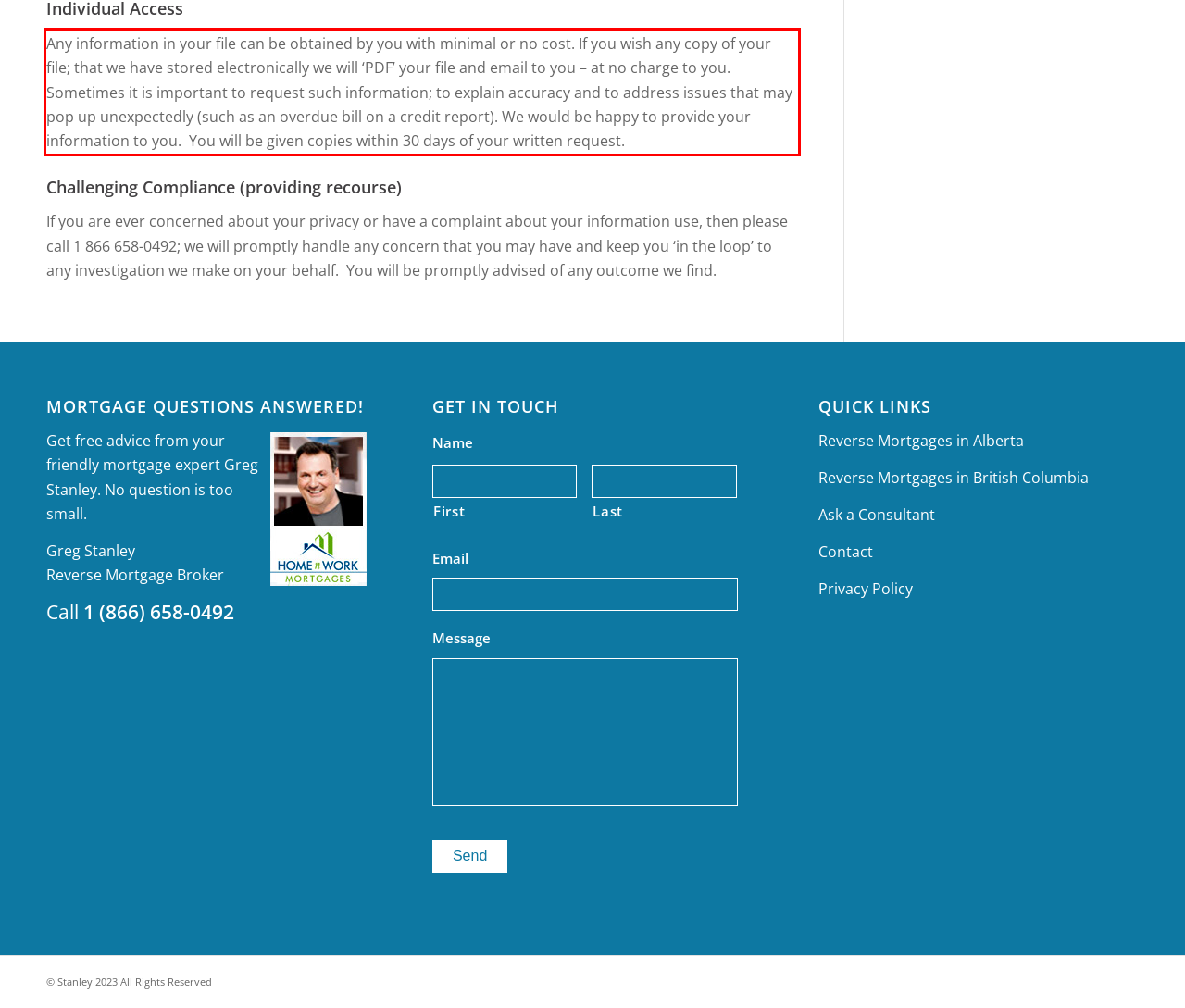Look at the webpage screenshot and recognize the text inside the red bounding box.

Any information in your file can be obtained by you with minimal or no cost. If you wish any copy of your file; that we have stored electronically we will ‘PDF’ your file and email to you – at no charge to you. Sometimes it is important to request such information; to explain accuracy and to address issues that may pop up unexpectedly (such as an overdue bill on a credit report). We would be happy to provide your information to you. You will be given copies within 30 days of your written request.